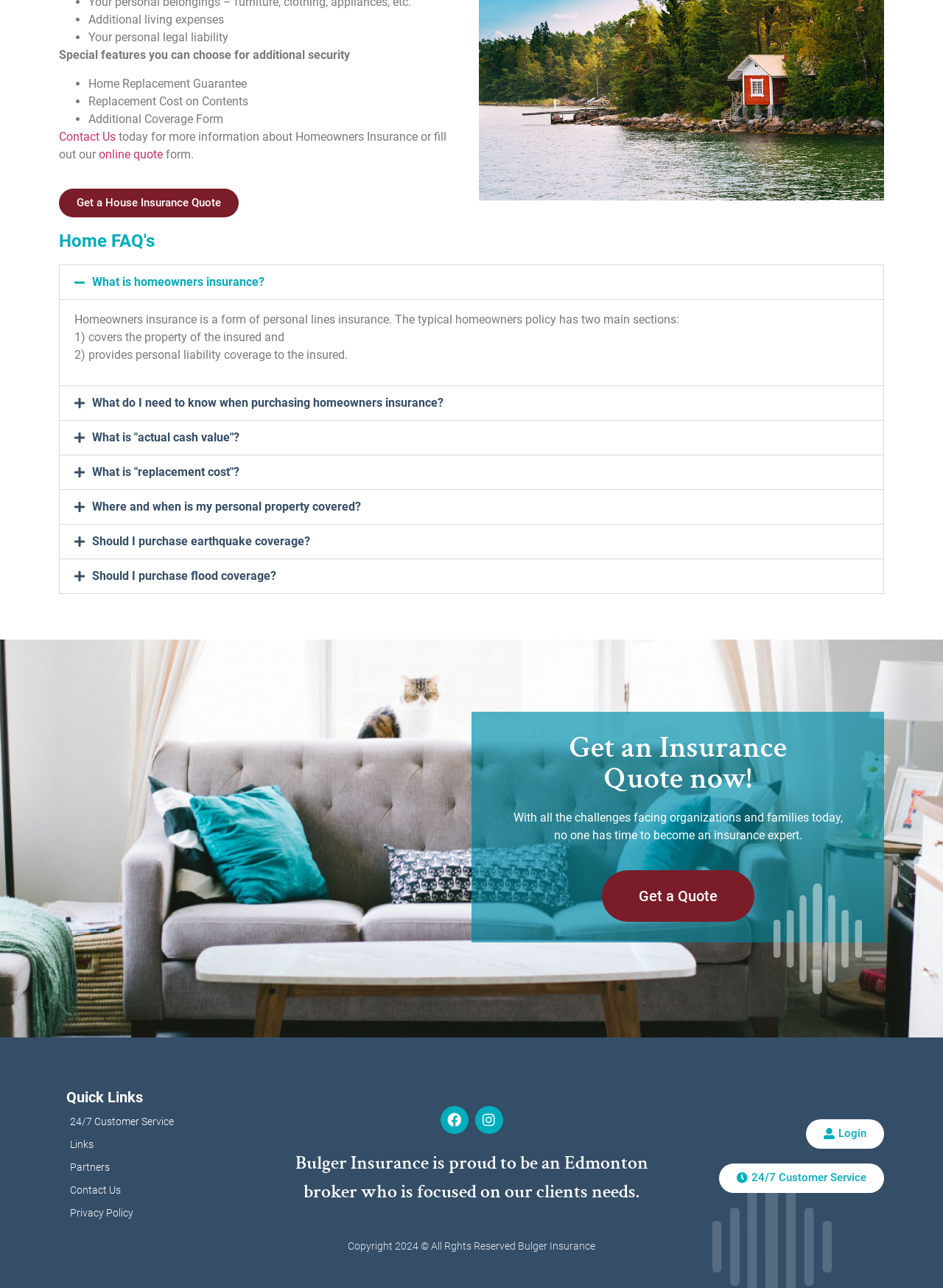Using the given description, provide the bounding box coordinates formatted as (top-left x, top-left y, bottom-right x, bottom-right y), with all values being floating point numbers between 0 and 1. Description: Login

[0.855, 0.869, 0.938, 0.892]